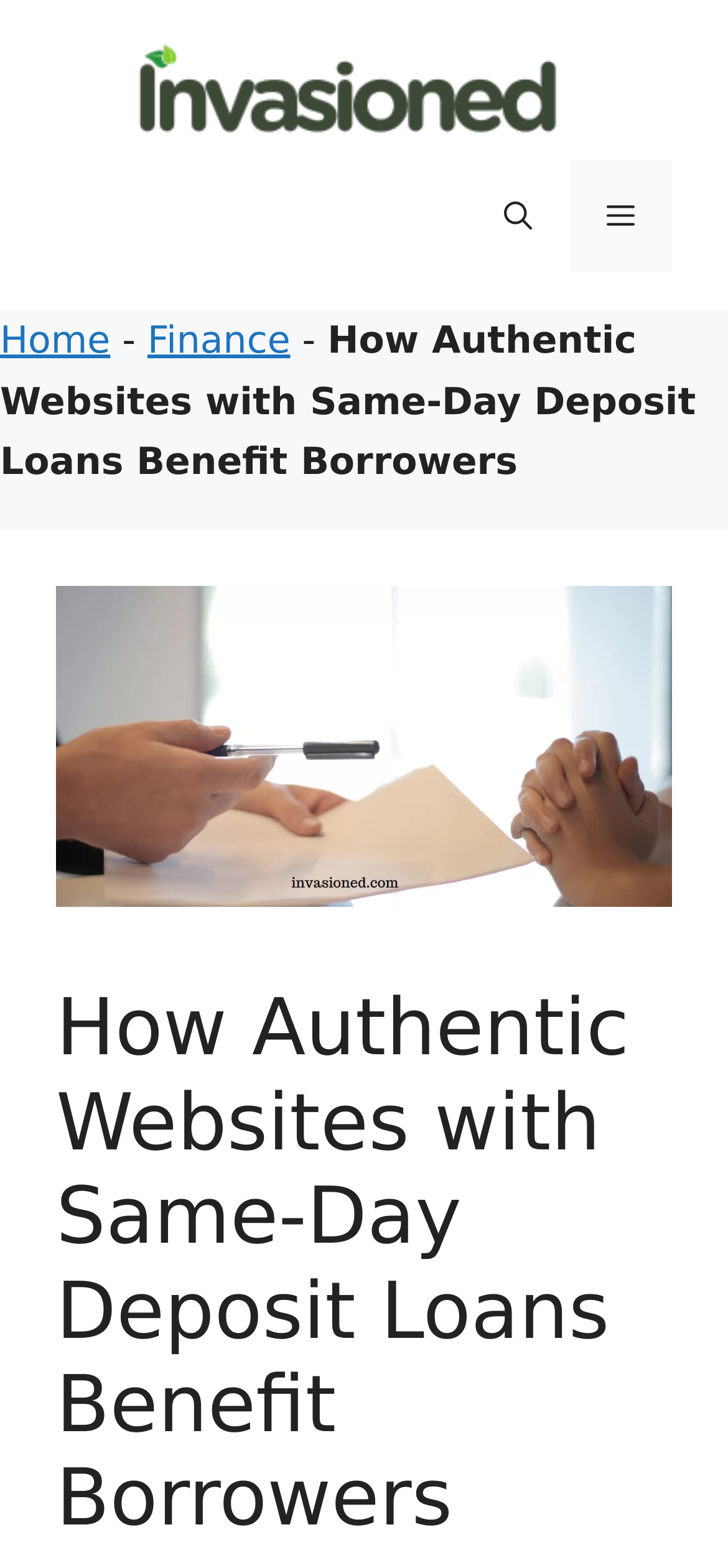Find the bounding box coordinates for the UI element that matches this description: "aria-label="Open Search Bar"".

[0.641, 0.102, 0.782, 0.174]